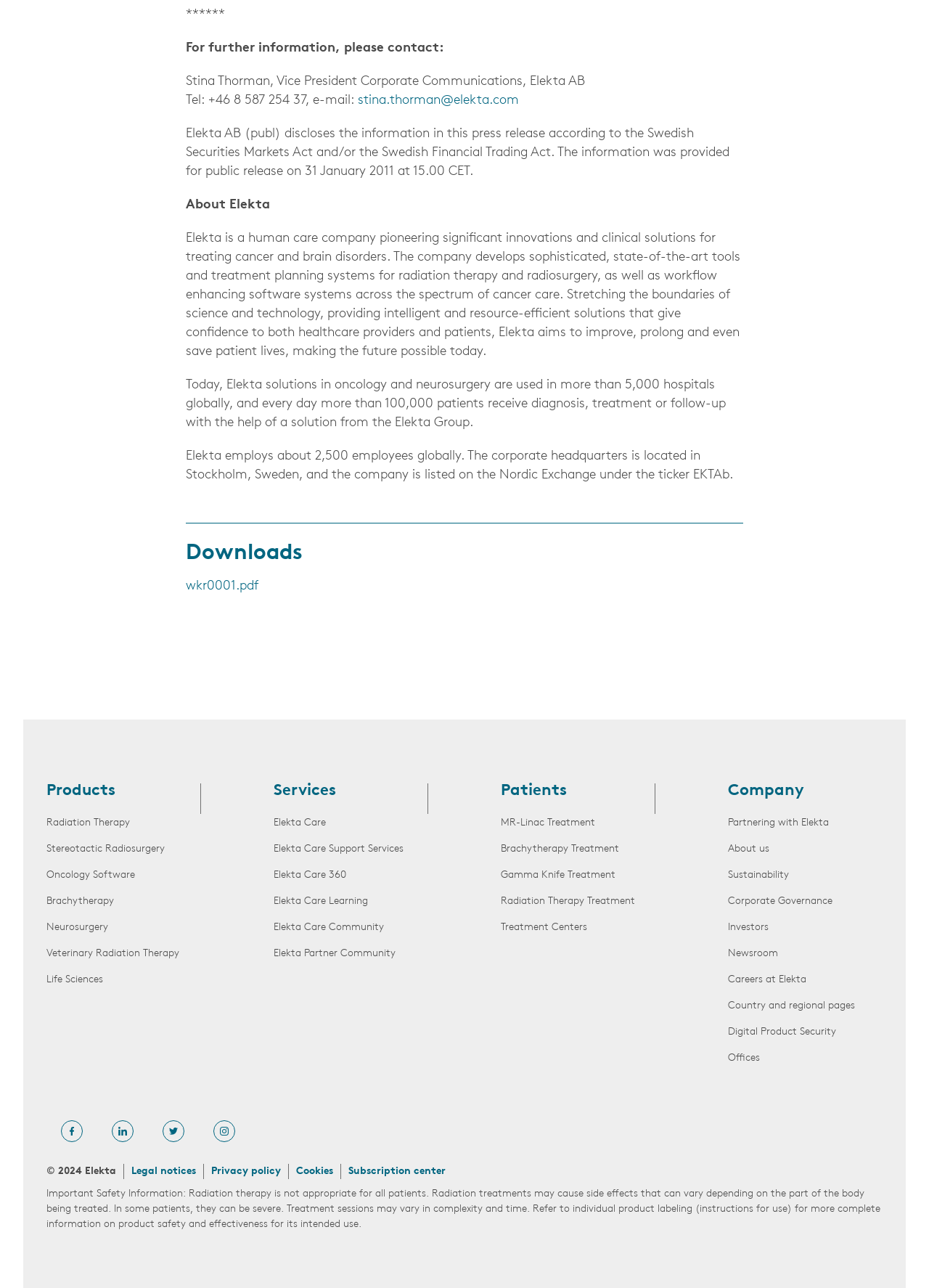Extract the bounding box coordinates for the described element: "Radiation Therapy Treatment". The coordinates should be represented as four float numbers between 0 and 1: [left, top, right, bottom].

[0.539, 0.693, 0.705, 0.707]